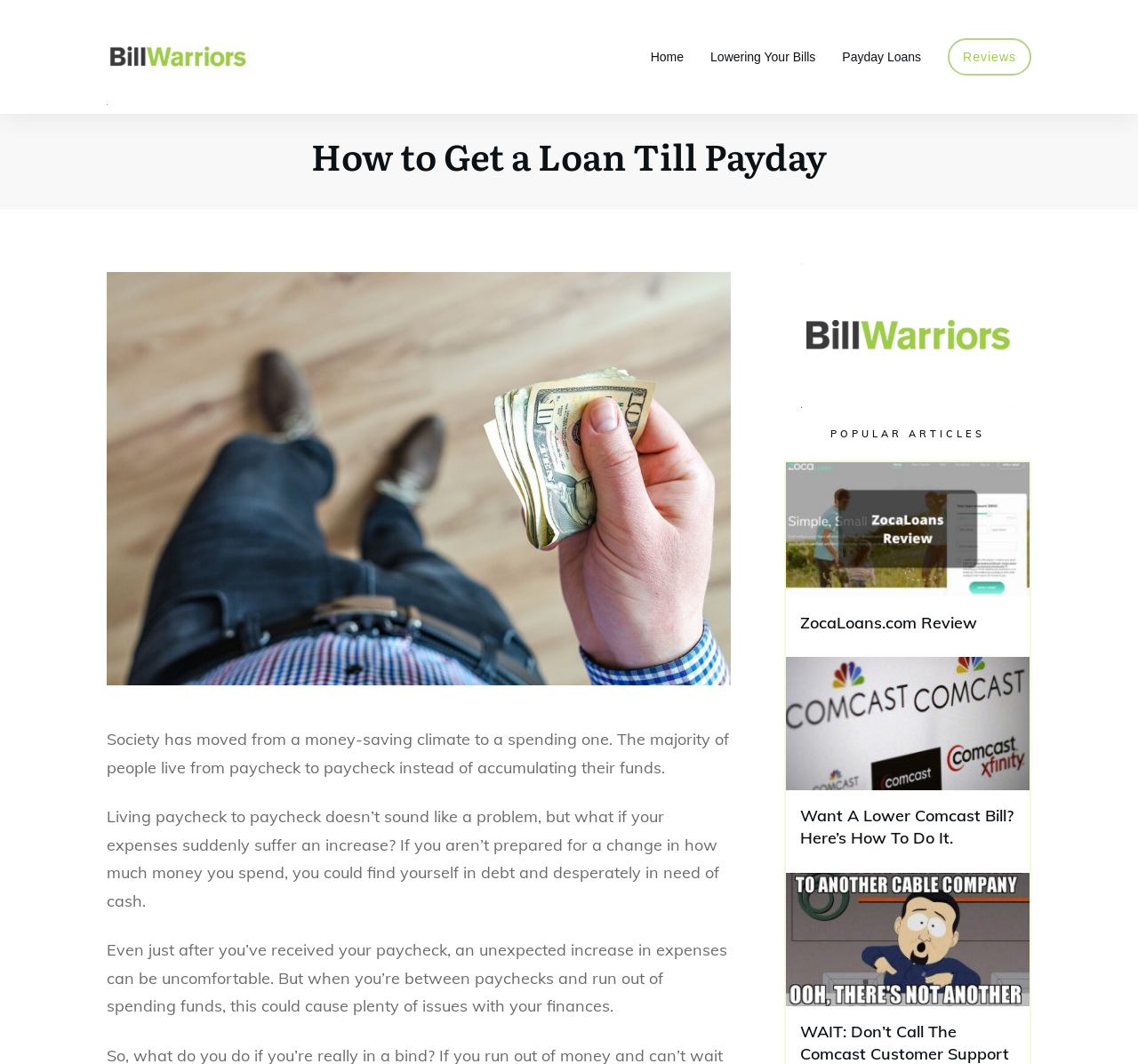Reply to the question with a single word or phrase:
How many links are there in the top navigation menu?

4